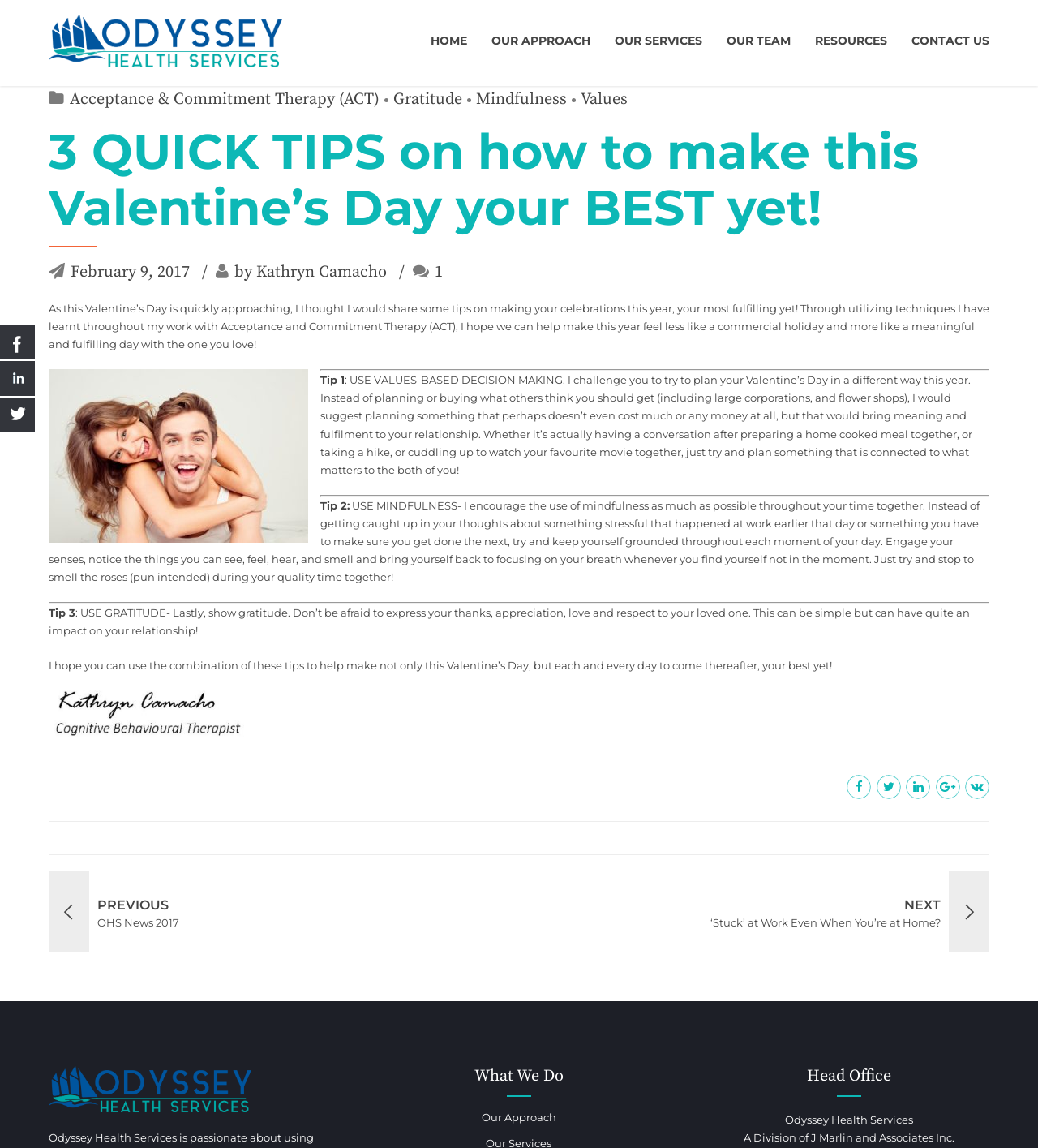Determine the coordinates of the bounding box for the clickable area needed to execute this instruction: "Learn about Odyssey Health Services".

[0.047, 0.013, 0.272, 0.059]